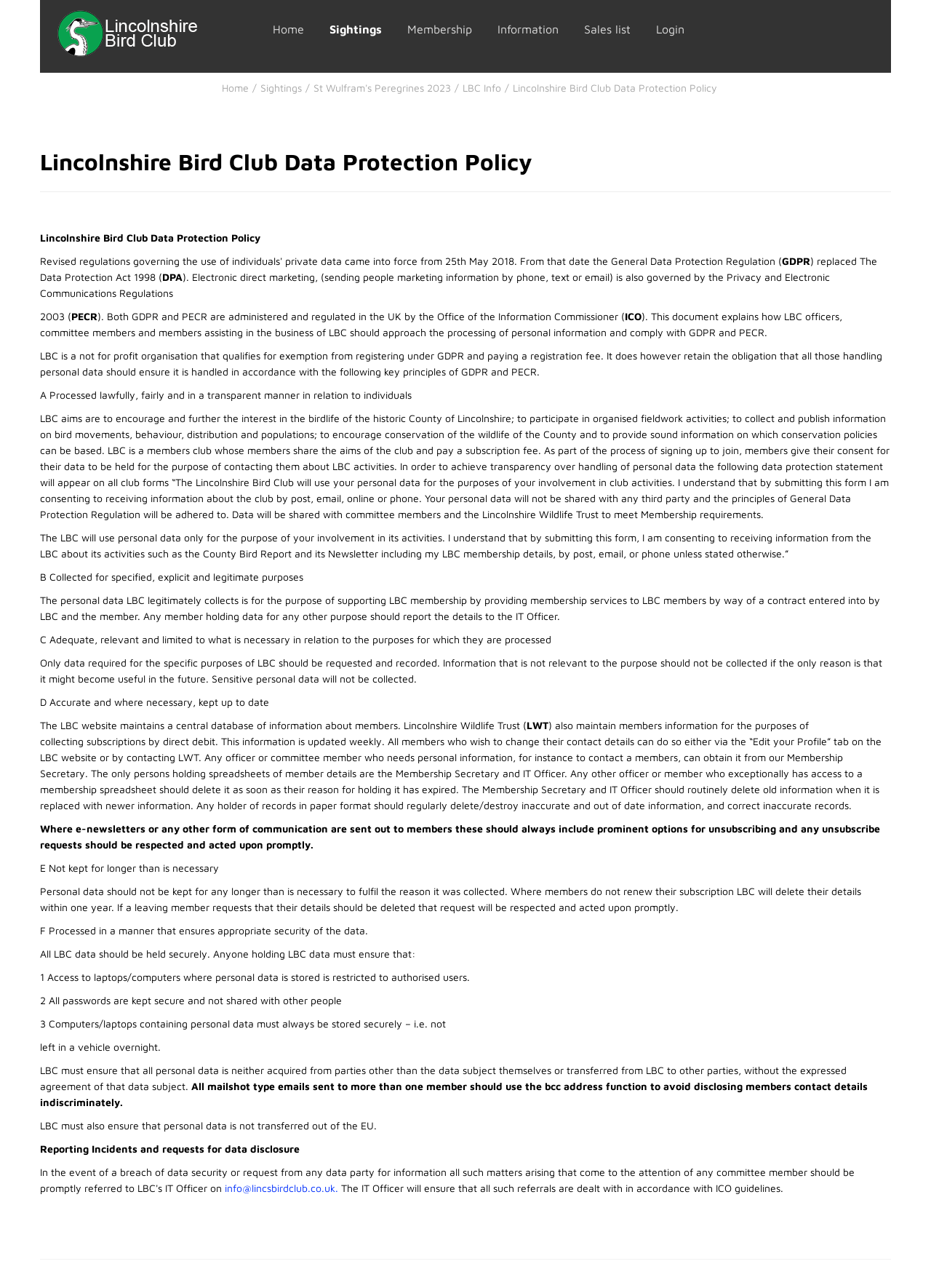Determine the coordinates of the bounding box that should be clicked to complete the instruction: "Click Login". The coordinates should be represented by four float numbers between 0 and 1: [left, top, right, bottom].

[0.697, 0.011, 0.743, 0.034]